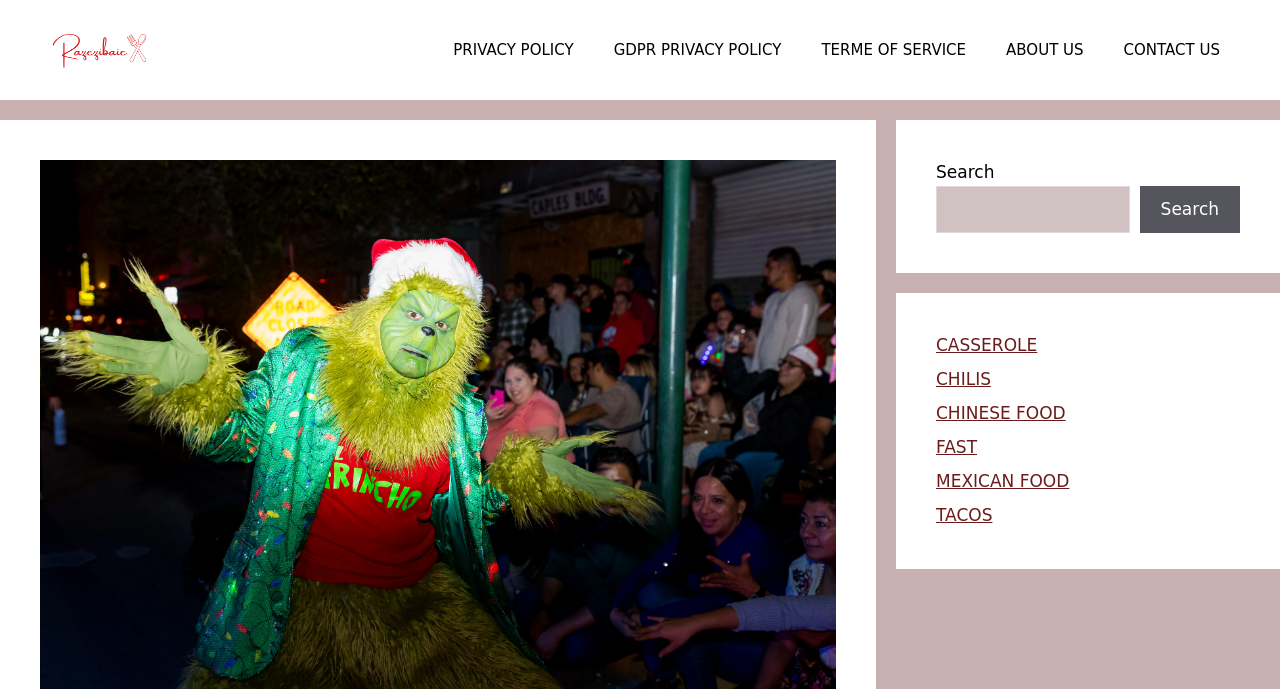Identify the bounding box coordinates of the area you need to click to perform the following instruction: "check contact us".

[0.862, 0.029, 0.969, 0.116]